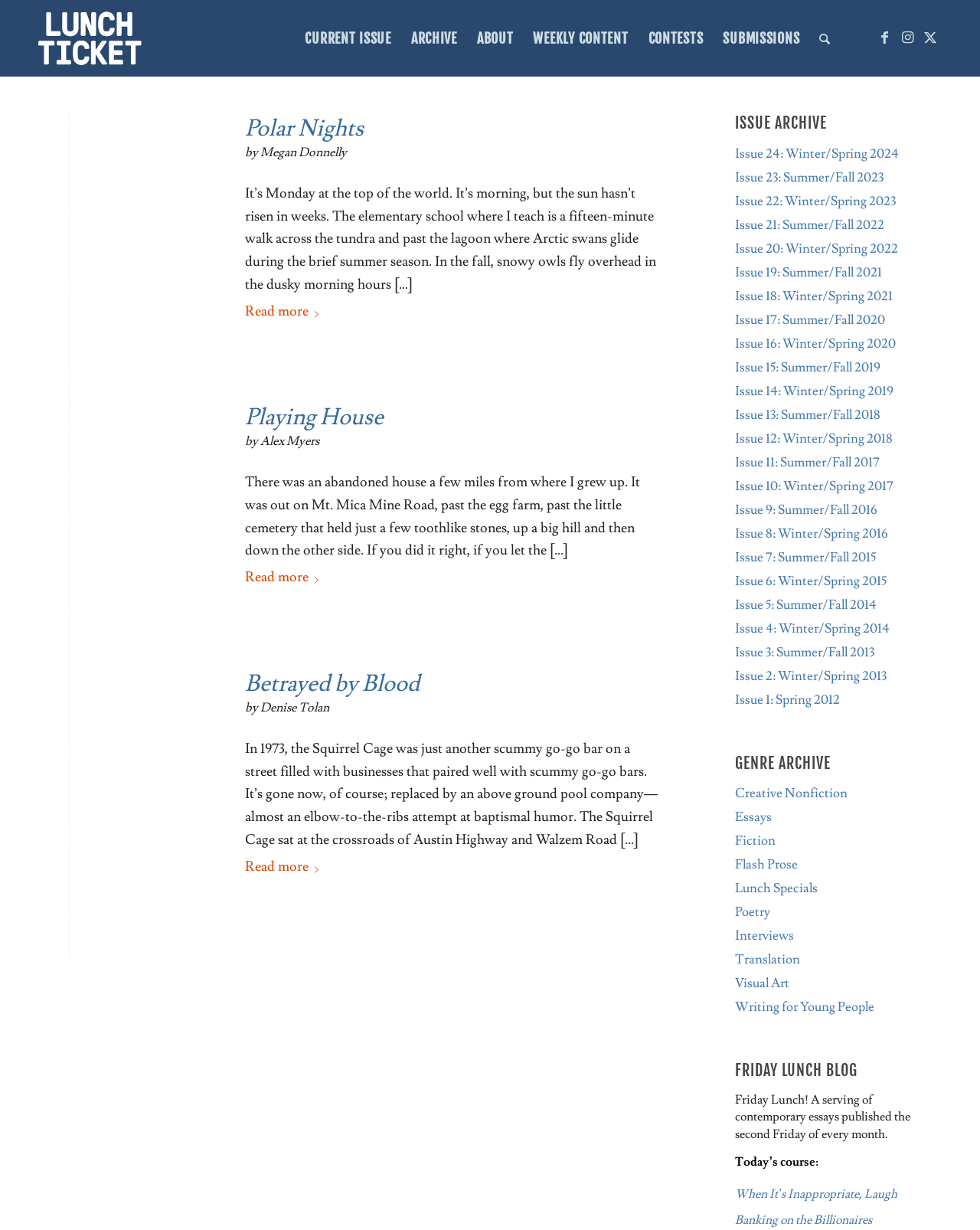Use the information in the screenshot to answer the question comprehensively: What genres are archived on the webpage?

The genres archived on the webpage can be found in the 'GENRE ARCHIVE' section, where there are 8 links to different genres, including 'Creative Nonfiction', 'Essays', 'Fiction', 'Flash Prose', 'Lunch Specials', 'Poetry', 'Interviews', and 'Translation'.